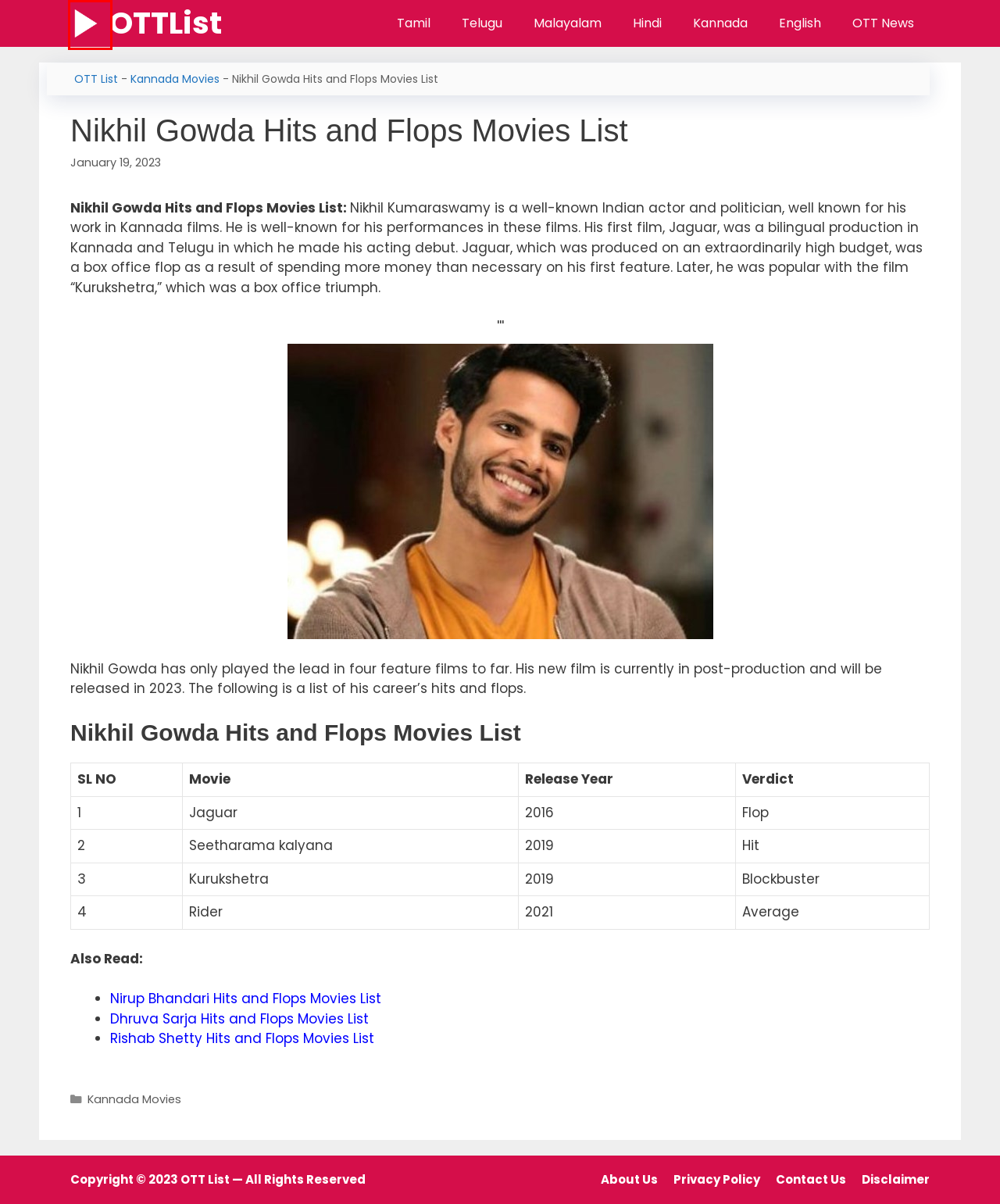Given a webpage screenshot featuring a red rectangle around a UI element, please determine the best description for the new webpage that appears after the element within the bounding box is clicked. The options are:
A. Malayalam OTT Release Movies List 2023
B. OTT Digital News
C. Contact Us
D. Hindi Movies Digital Release Dates 2022
E. OTT List: New OTT Releases November 2022 | OTT Movies List
F. Kannada Movies OTT Release Dates 2022
G. Privacy Policy
H. English Movies

E